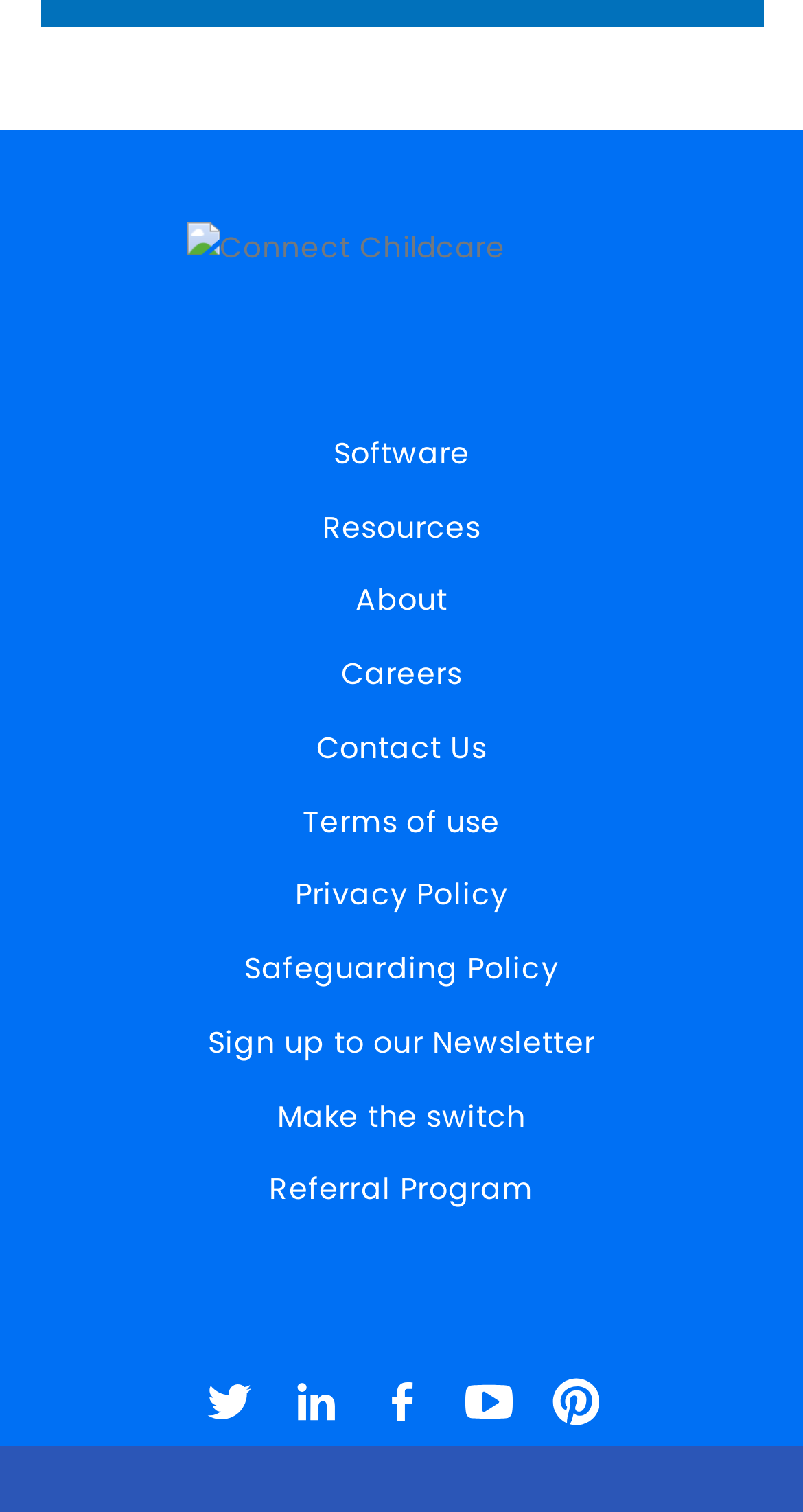Please identify the bounding box coordinates of the area that needs to be clicked to fulfill the following instruction: "Make the switch."

[0.103, 0.715, 0.897, 0.763]